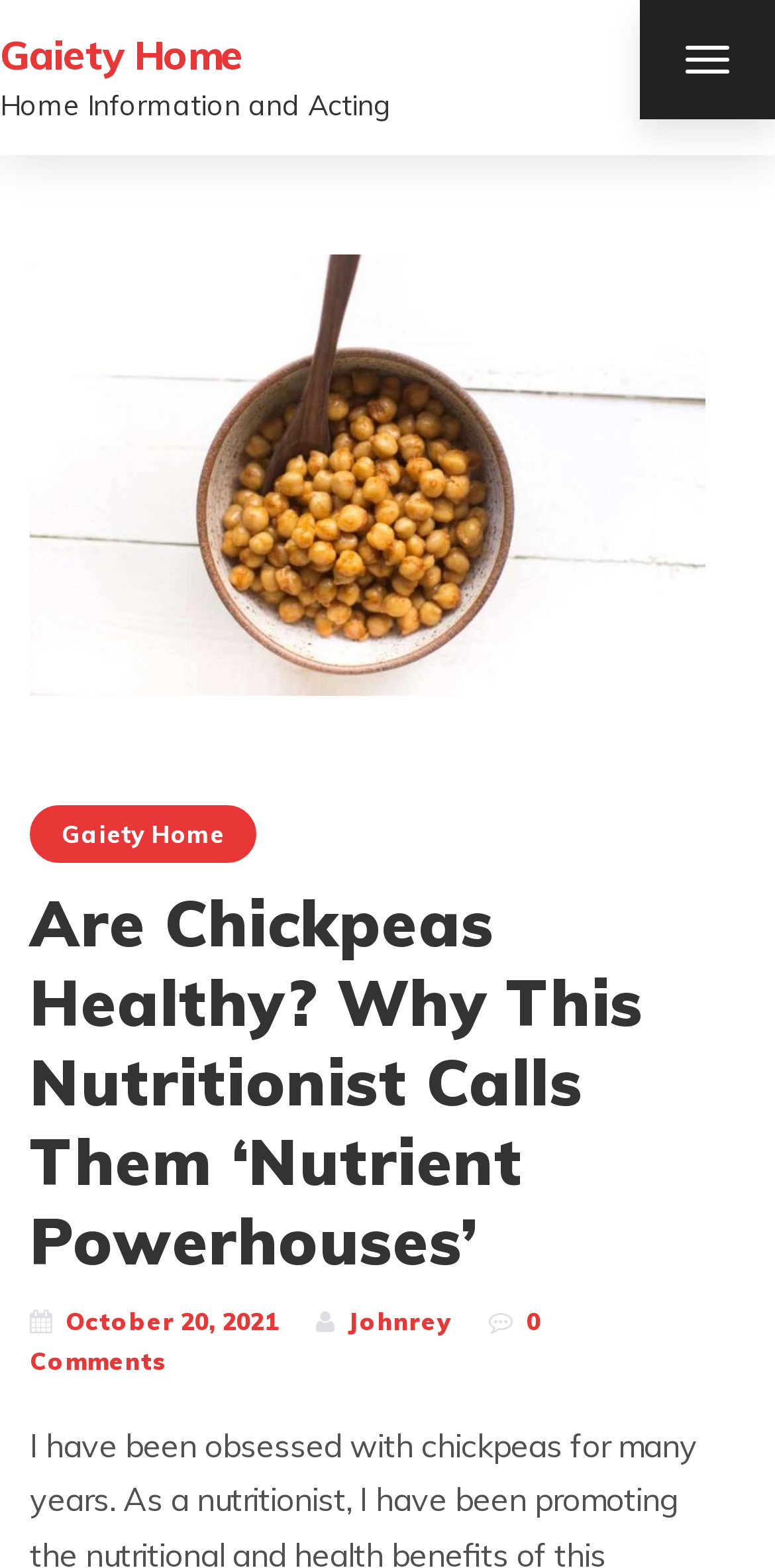Detail the various sections and features present on the webpage.

The webpage is about the health benefits of chickpeas, with a focus on an article titled "Are Chickpeas Healthy? Why This Nutritionist Calls Them ‘Nutrient Powerhouses’". 

At the top right corner, there is a button labeled "TOGGLE NAVIGATION". Below it, on the top left, is a heading that reads "Gaiety Home", which is also a clickable link. 

Underneath the heading, there is a section with the title "Home Information and Acting". This section contains three links: "Savory-Roasted-Chickpeas-World-of-Vegan", "Gaiety Home", and the article title "Are Chickpeas Healthy? Why This Nutritionist Calls Them ‘Nutrient Powerhouses’". The first link has an accompanying image. 

The article title is followed by the publication date "October 20, 2021", the author's name "Johnrey", and a link to "0 Comments".